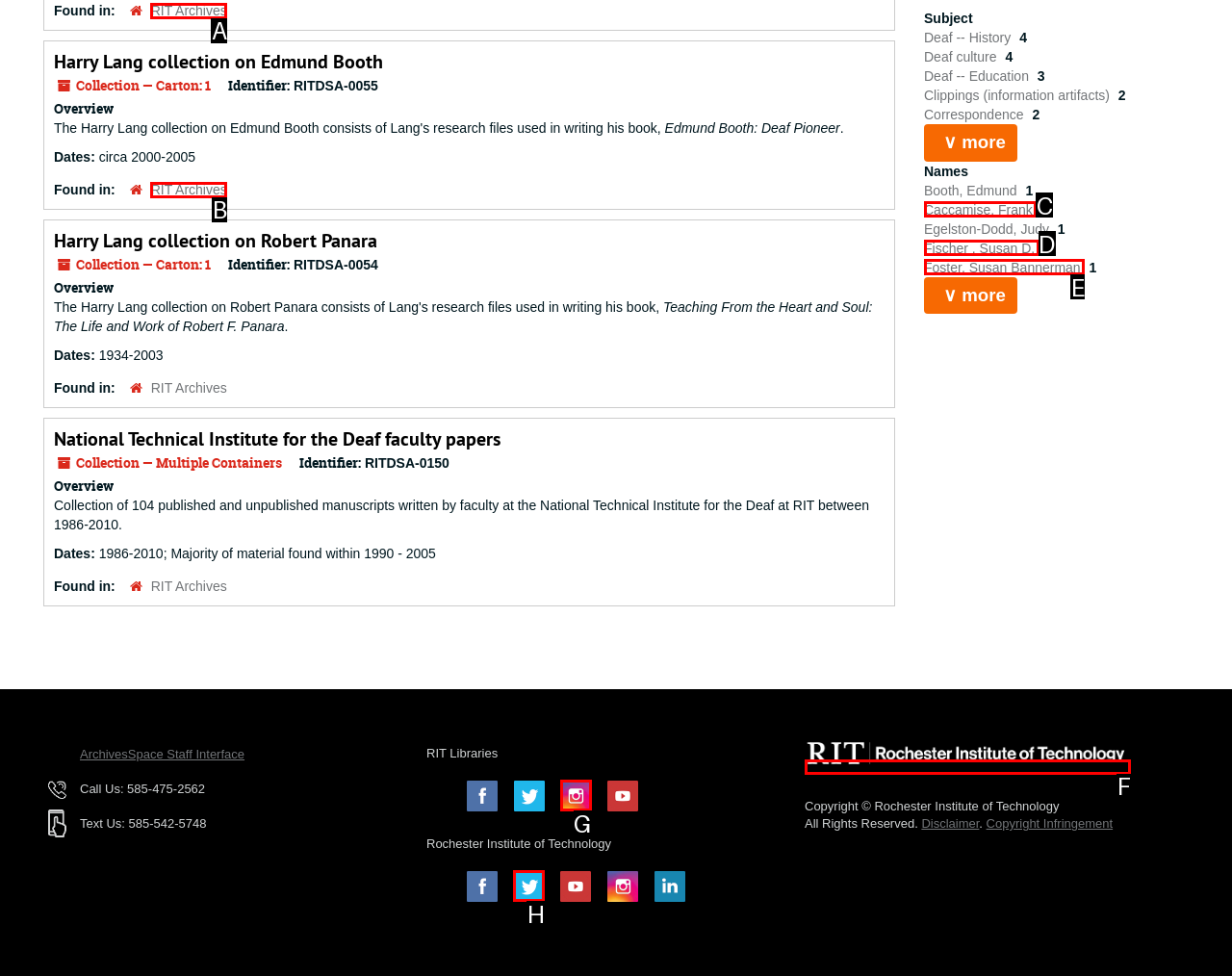Which option best describes: Caccamise, Frank
Respond with the letter of the appropriate choice.

C